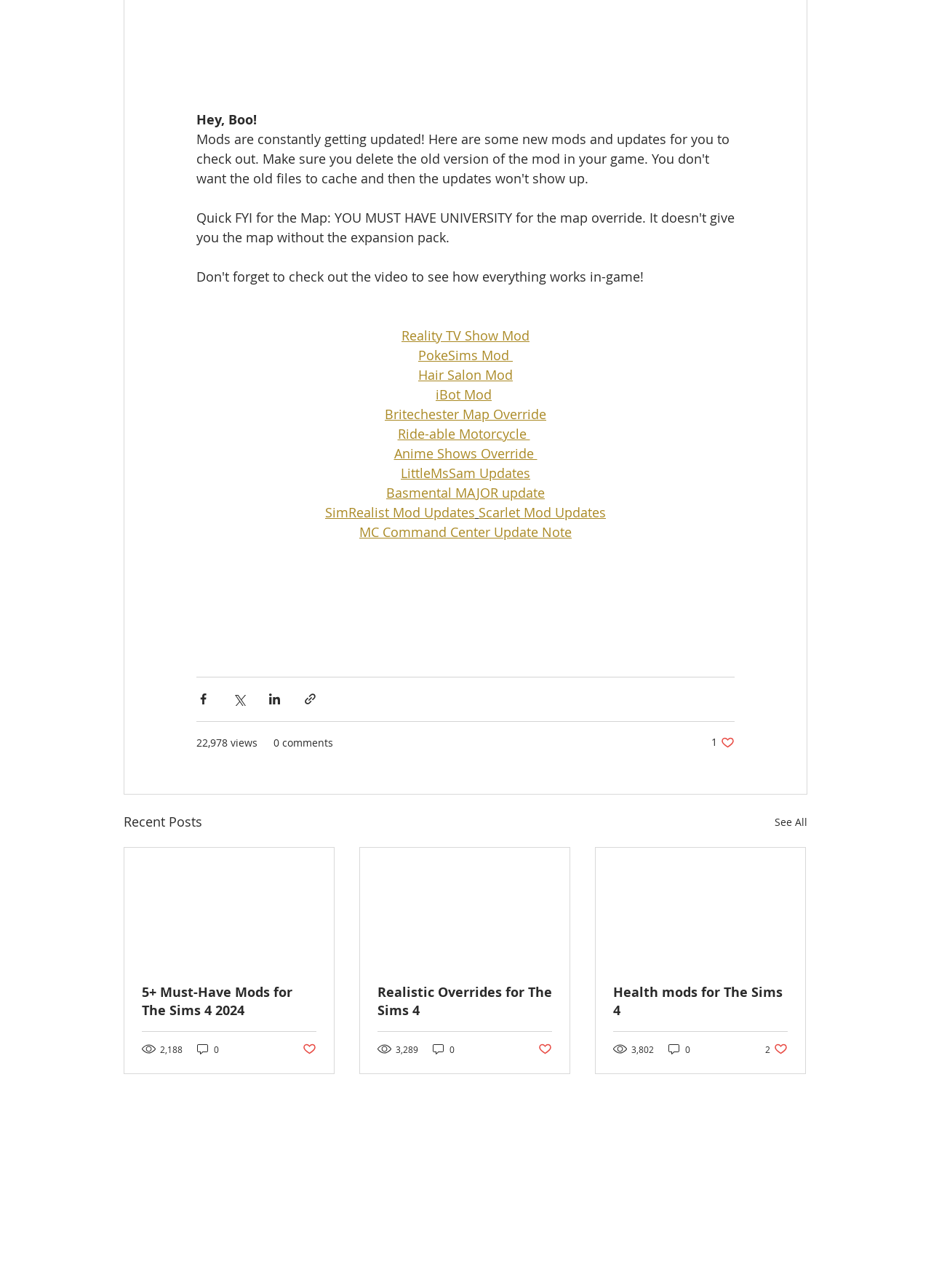Pinpoint the bounding box coordinates for the area that should be clicked to perform the following instruction: "View the '5+ Must-Have Mods for The Sims 4 2024' post".

[0.152, 0.763, 0.34, 0.791]